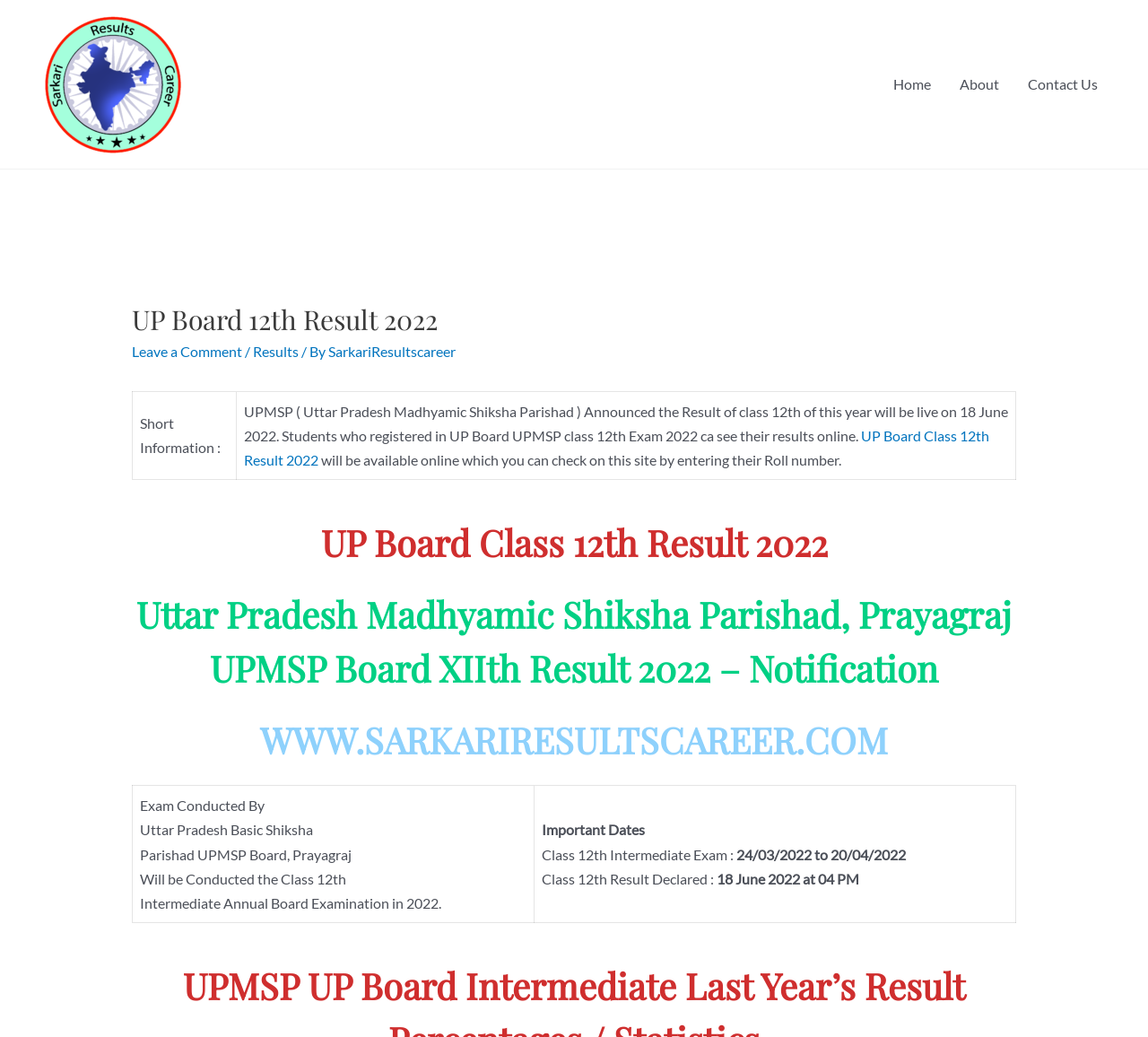Generate a detailed explanation of the webpage's features and information.

The webpage is about the UP Board 12th Result 2022, specifically the announcement of the result by the Uttar Pradesh Madhyamic Shiksha Parishad (UPMSP). 

At the top left, there is a link to "Sarkari Results Career- Sarkari Jops Updates" accompanied by an image. On the top right, there is a navigation menu with links to "Home", "About", and "Contact Us". 

Below the navigation menu, there is a header section with a heading "UP Board 12th Result 2022" and links to "Leave a Comment", "Results", and "SarkariResultscareer". 

Under the header section, there is a figure and a table with two rows. The first row has two grid cells, one with the label "Short Information :" and the other with a detailed description of the UP Board Class 12th Result 2022, including the announcement date and how students can check their results online. The description also includes a link to "UP Board Class 12th Result 2022". 

The second row of the table has two grid cells, one with a description of the exam conducted by the Uttar Pradesh Basic Shiksha Parishad UPMSP Board, Prayagraj, and the other with important dates, including the exam dates and the result declaration date. 

There are three headings below the table, "UP Board Class 12th Result 2022", "Uttar Pradesh Madhyamic Shiksha Parishad, Prayagraj UPMSP Board XIIth Result 2022 – Notification", and "WWW.SARKARIRESULTSCAREER.COM". 

Finally, there is another figure at the bottom with a table containing a description of the exam and important dates.